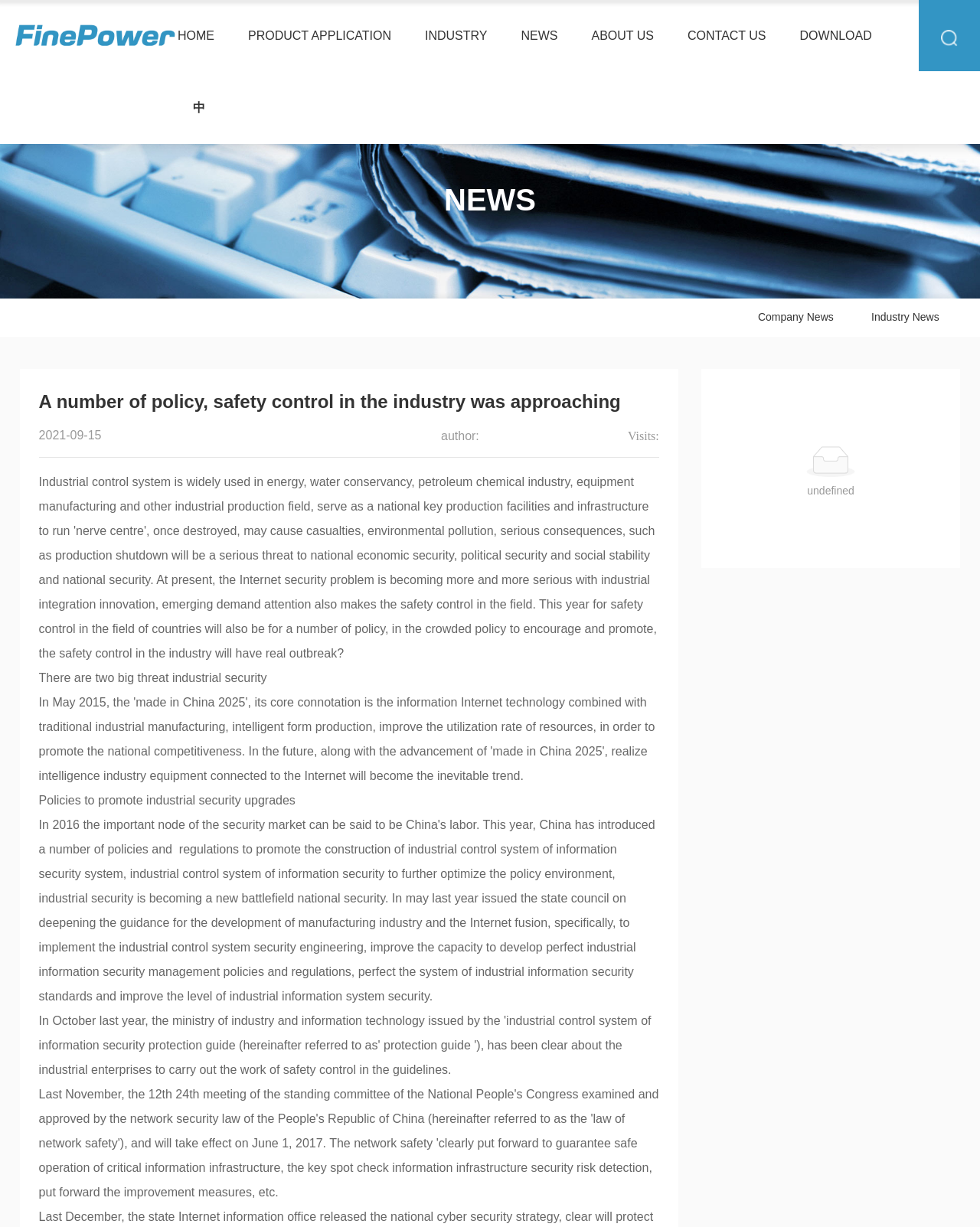Locate the bounding box coordinates of the area you need to click to fulfill this instruction: 'Click the PRODUCT APPLICATION link'. The coordinates must be in the form of four float numbers ranging from 0 to 1: [left, top, right, bottom].

[0.247, 0.0, 0.405, 0.059]